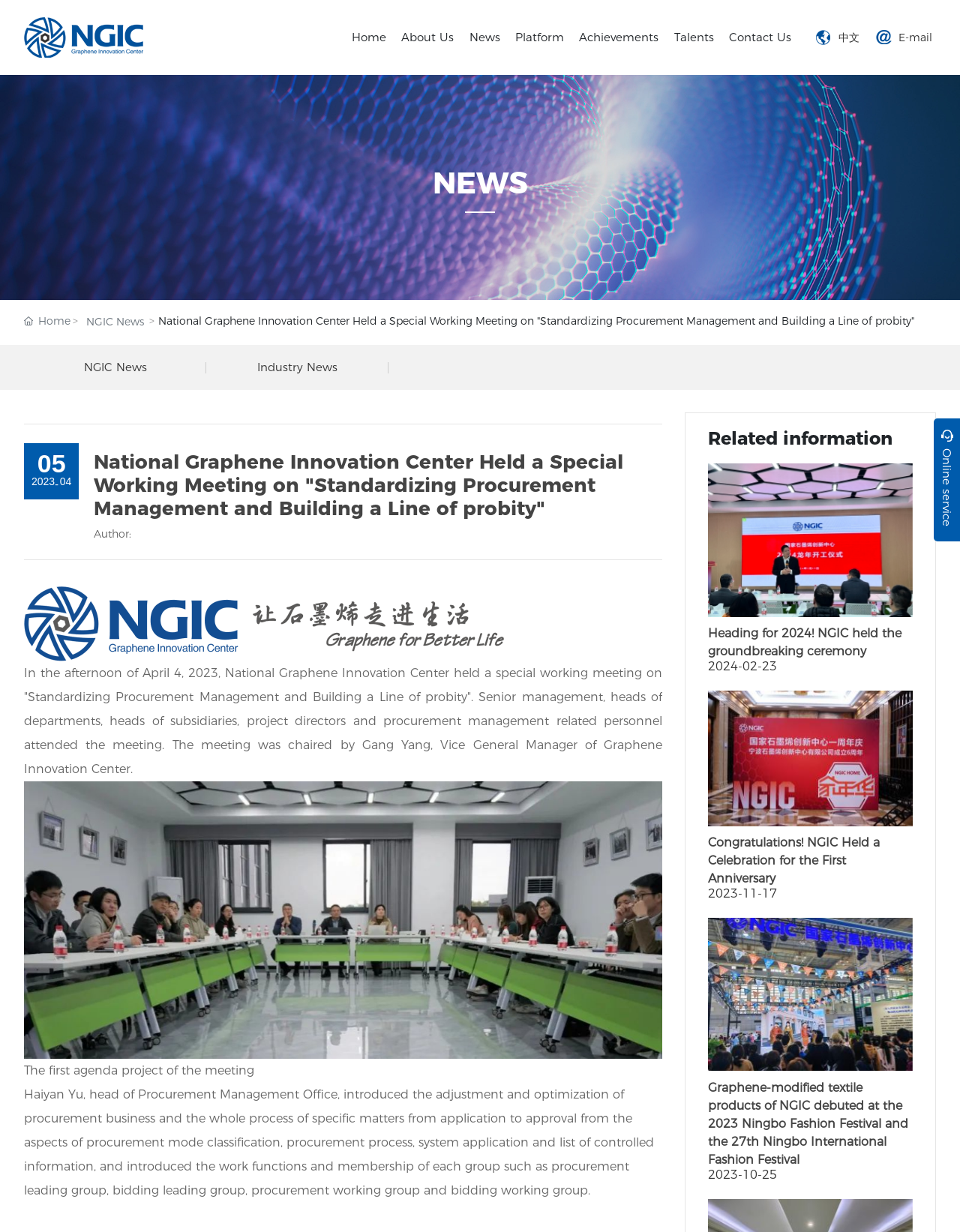Please determine the bounding box coordinates of the section I need to click to accomplish this instruction: "Click the 'E-mail' link".

[0.936, 0.025, 0.971, 0.036]